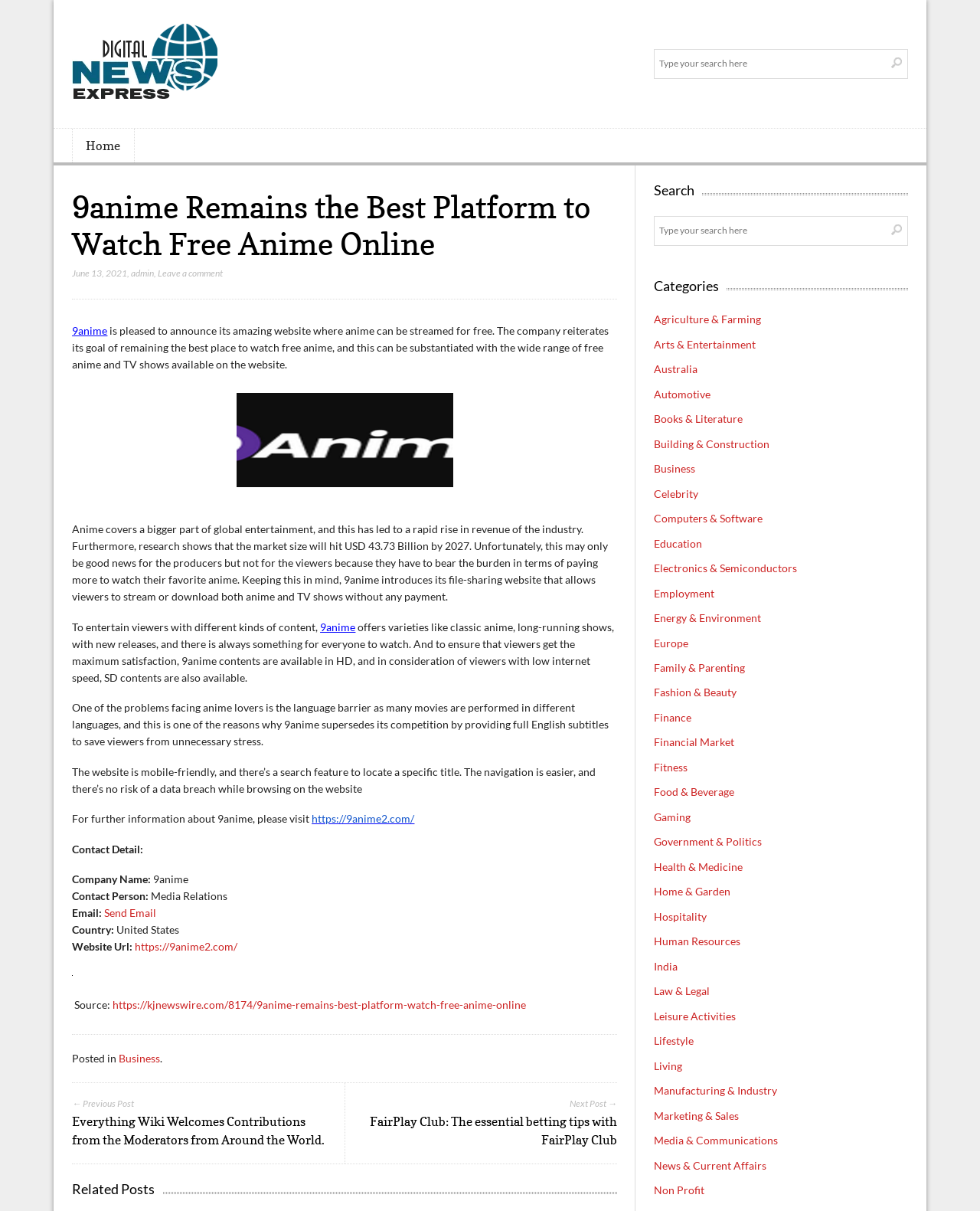Can you find and generate the webpage's heading?

9anime Remains the Best Platform to Watch Free Anime Online